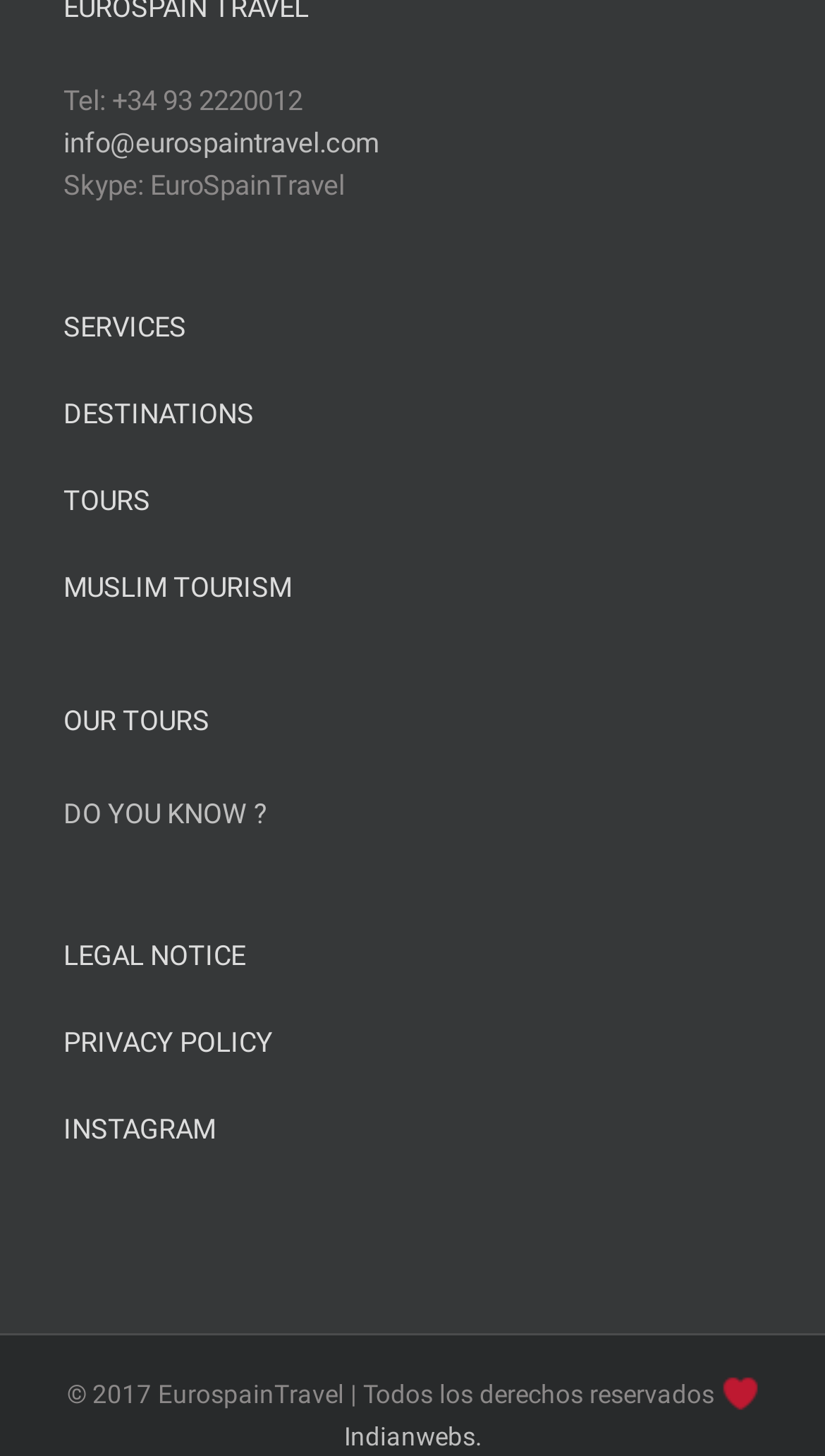Locate the bounding box coordinates of the clickable element to fulfill the following instruction: "Check legal notice". Provide the coordinates as four float numbers between 0 and 1 in the format [left, top, right, bottom].

[0.077, 0.647, 0.923, 0.666]